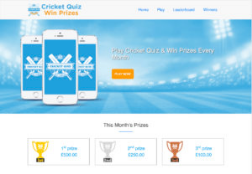Provide a brief response to the question below using a single word or phrase: 
How often can participants win prizes?

Every month